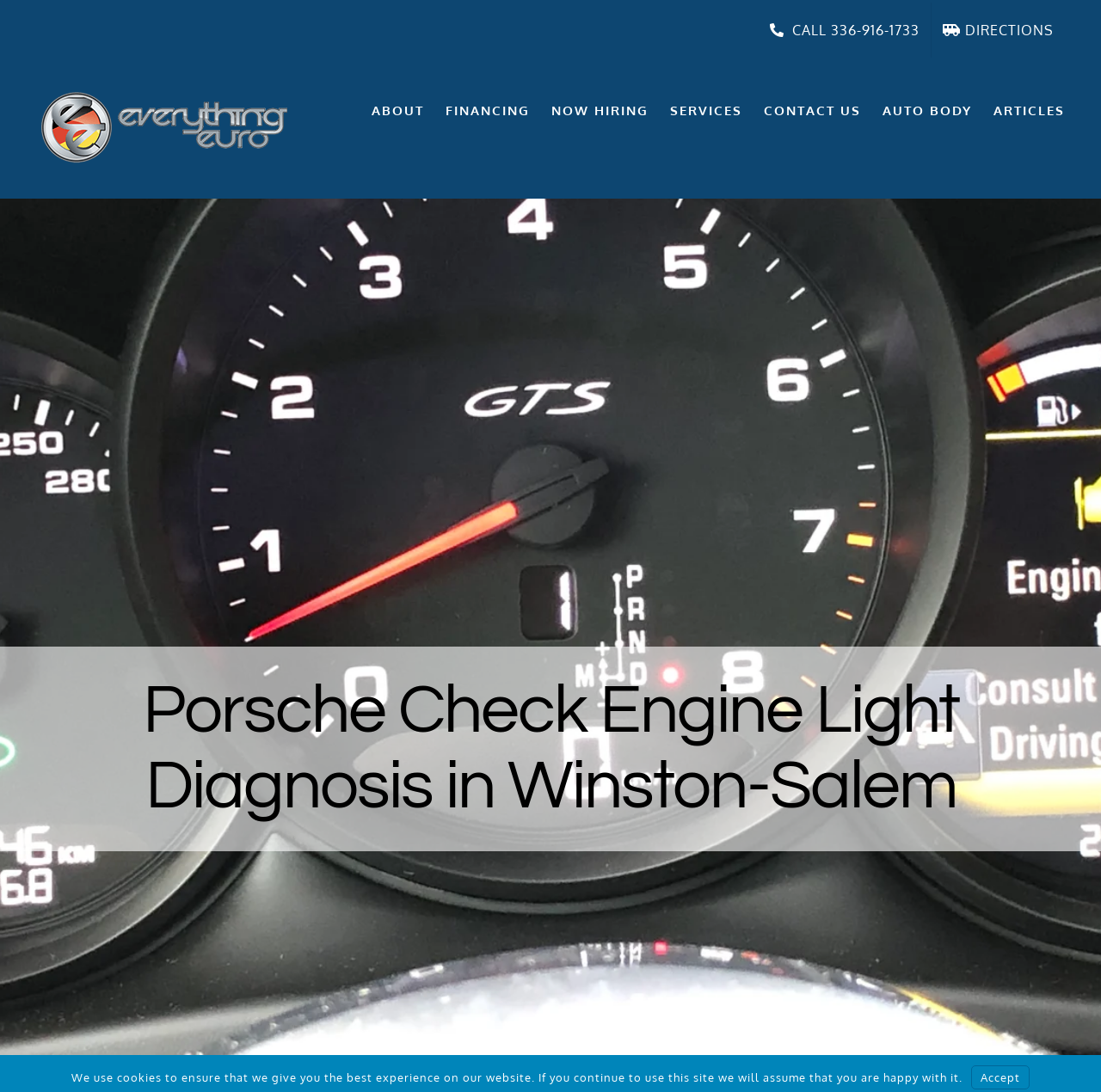Identify the bounding box for the described UI element. Provide the coordinates in (top-left x, top-left y, bottom-right x, bottom-right y) format with values ranging from 0 to 1: NOW HIRING

[0.501, 0.054, 0.589, 0.148]